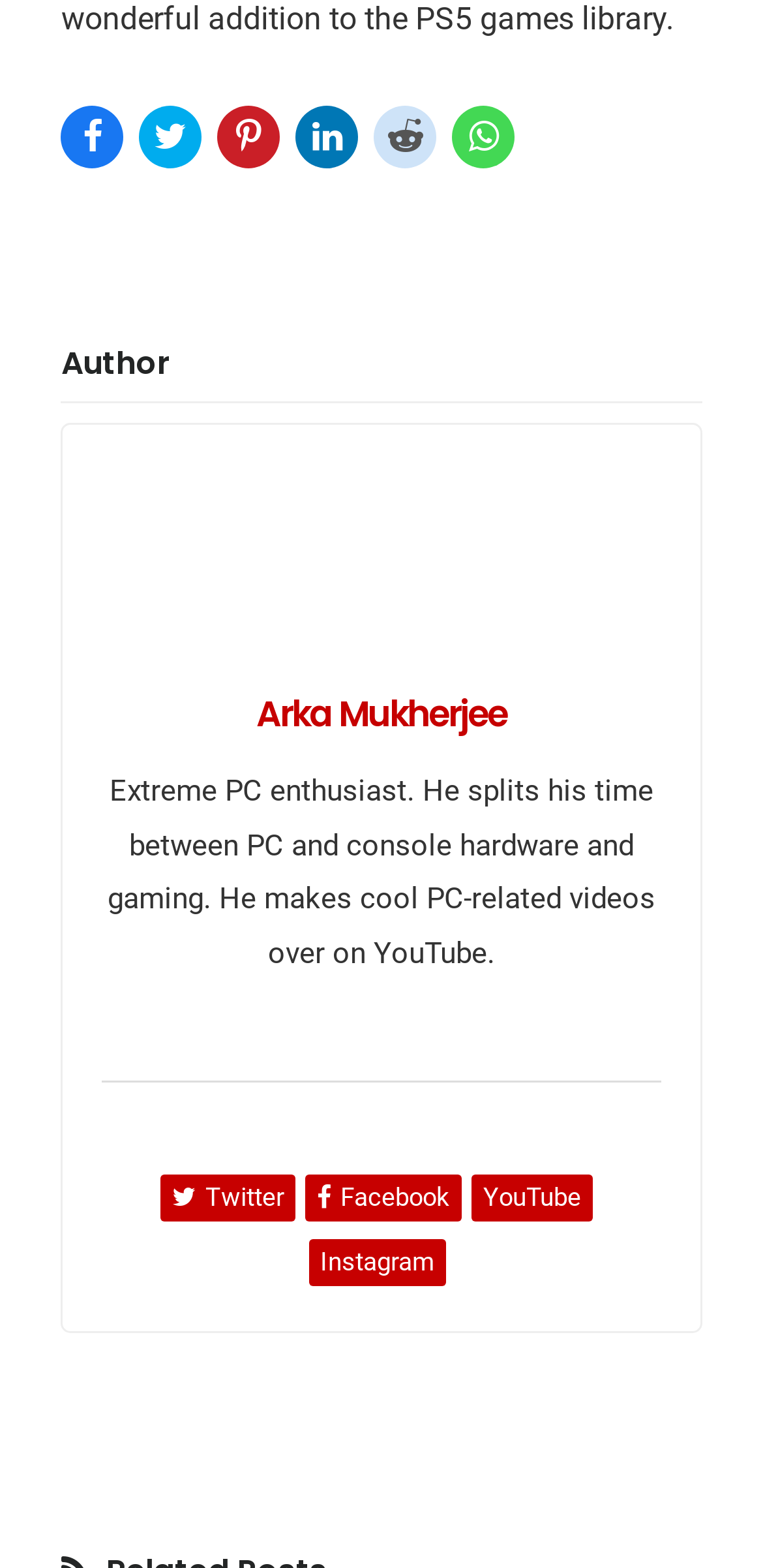Please give the bounding box coordinates of the area that should be clicked to fulfill the following instruction: "Check out YouTube channel". The coordinates should be in the format of four float numbers from 0 to 1, i.e., [left, top, right, bottom].

[0.618, 0.749, 0.777, 0.779]